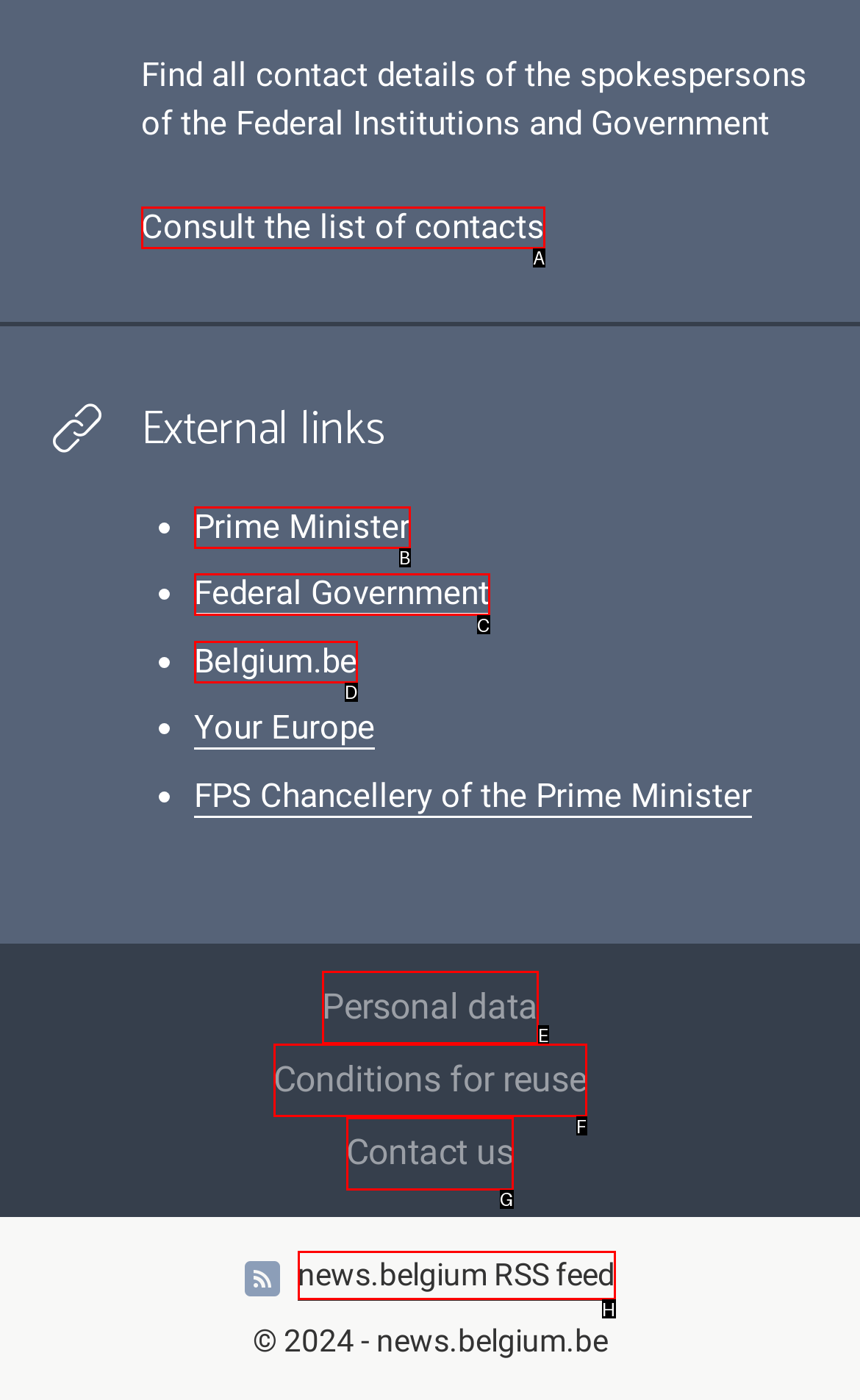From the given options, indicate the letter that corresponds to the action needed to complete this task: Contact us. Respond with only the letter.

G